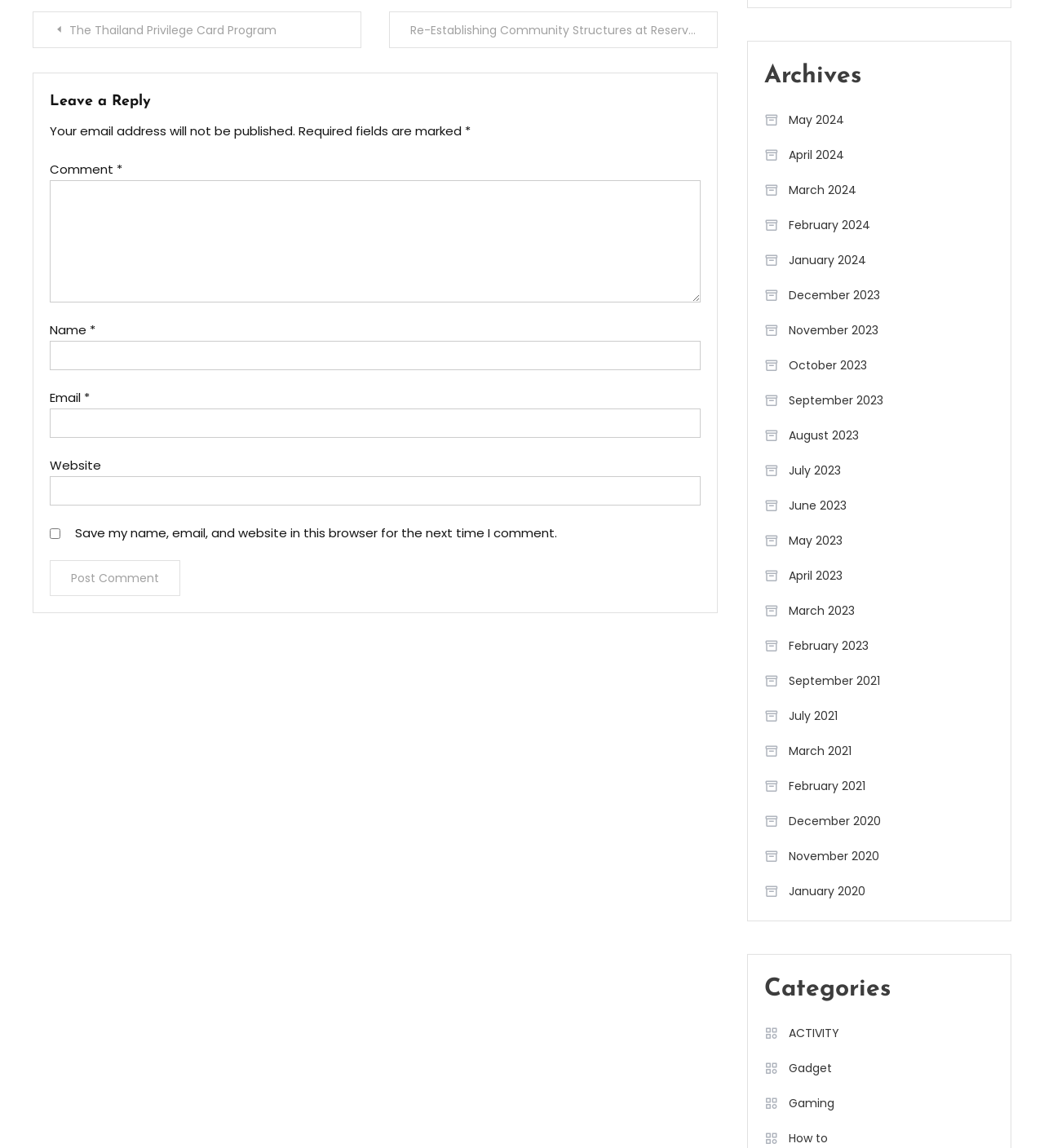Give a one-word or one-phrase response to the question:
What is the purpose of the checkbox in the comment section?

Save comment information